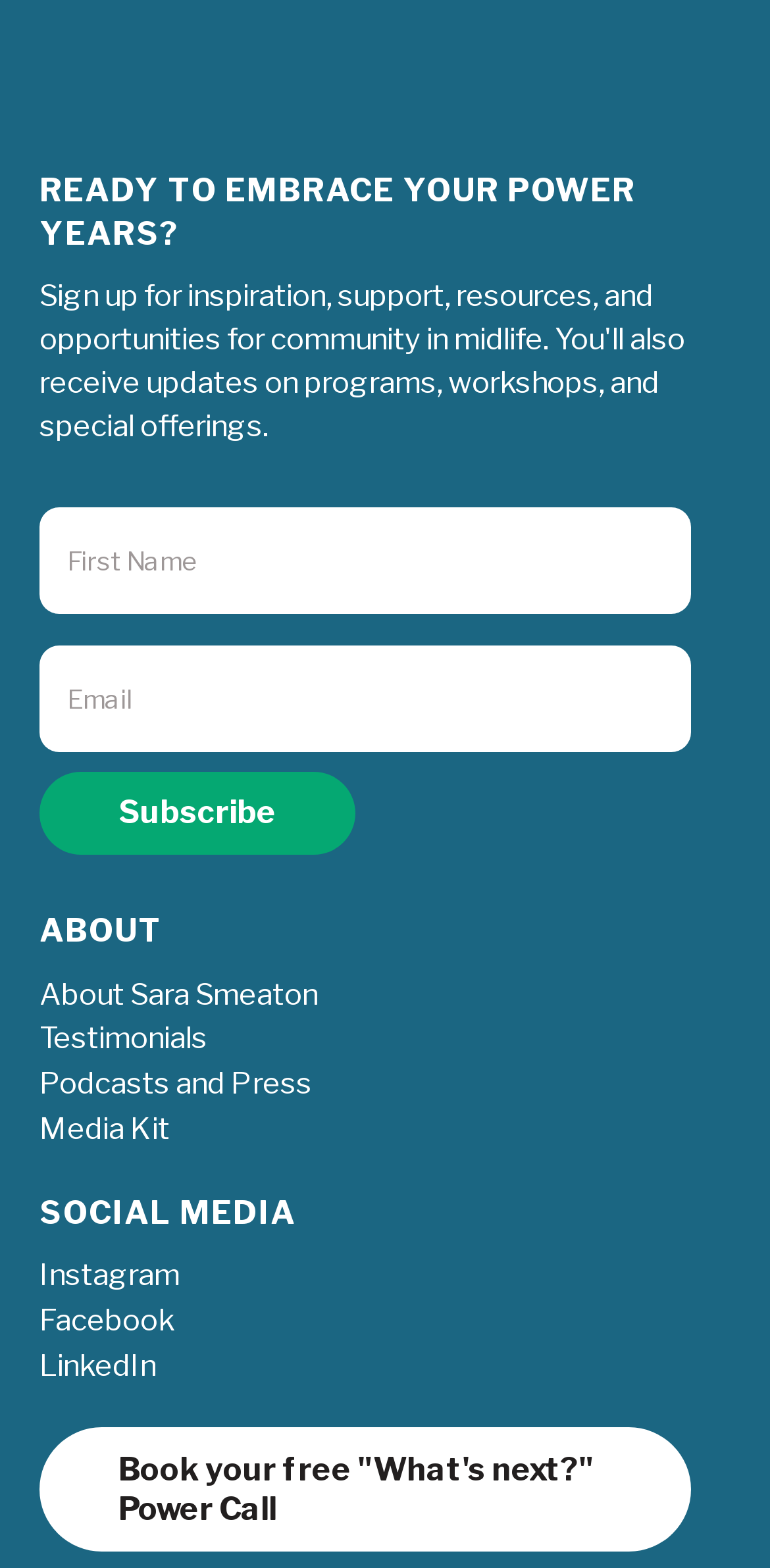Provide a brief response in the form of a single word or phrase:
What is the purpose of the button?

Subscribe